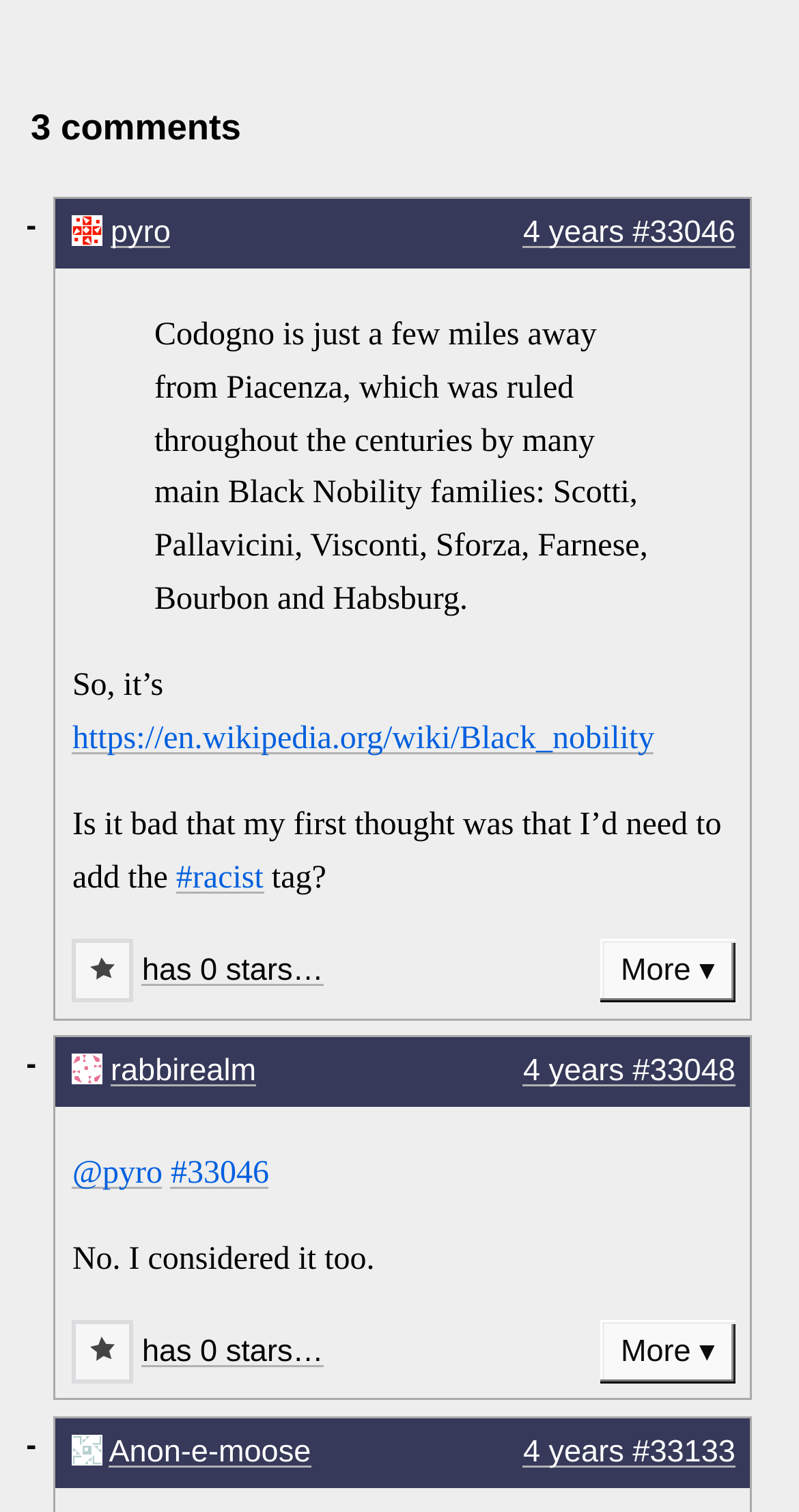Use a single word or phrase to respond to the question:
What is the topic of the discussion?

Black Nobility